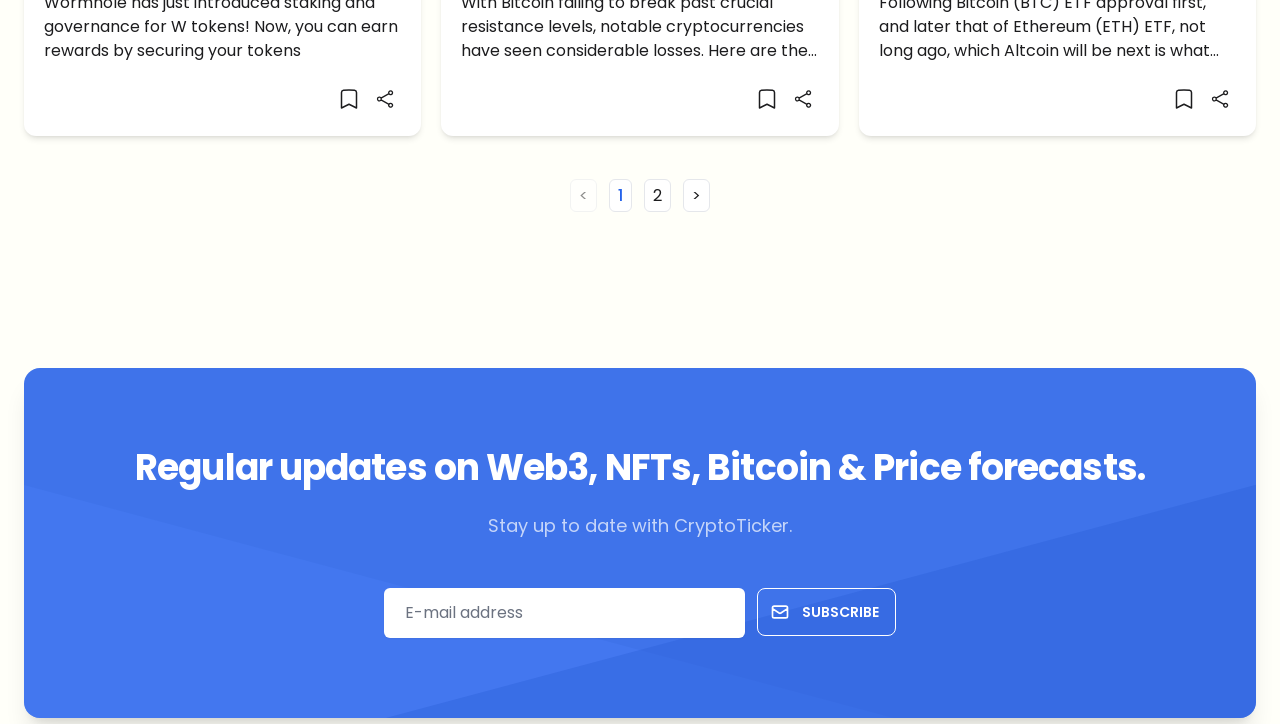Refer to the image and provide a thorough answer to this question:
What is the function of the 'Pagination' navigation?

The 'Pagination' navigation is located at the top of the webpage and consists of buttons for 'Previous page', 'Page 1', 'Page 2', and 'Next page'. This suggests that the webpage has multiple pages of content, and the navigation allows users to move between these pages.